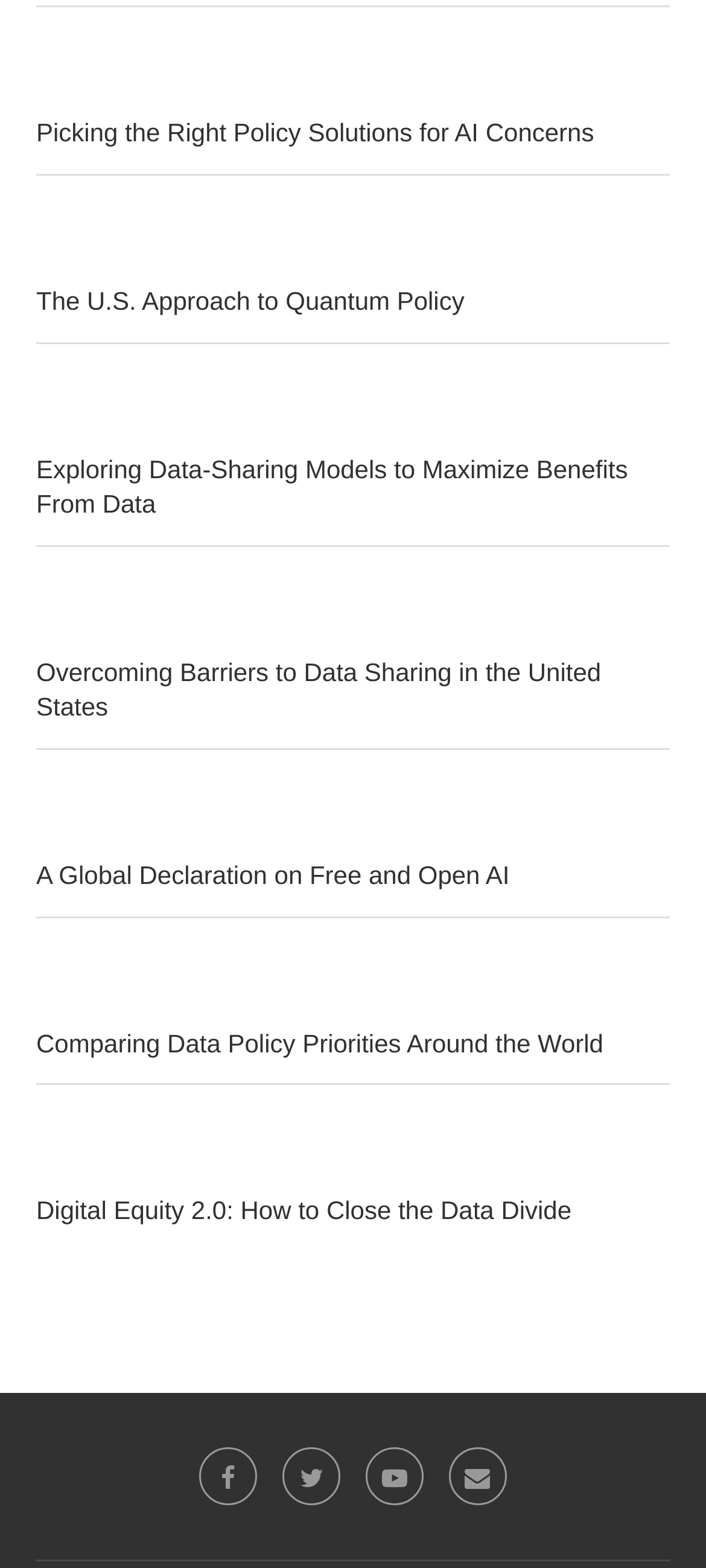What is the vertical position of the link 'Digital Equity 2.0: How to Close the Data Divide' relative to the link 'The U.S. Approach to Quantum Policy'? Based on the image, give a response in one word or a short phrase.

Below